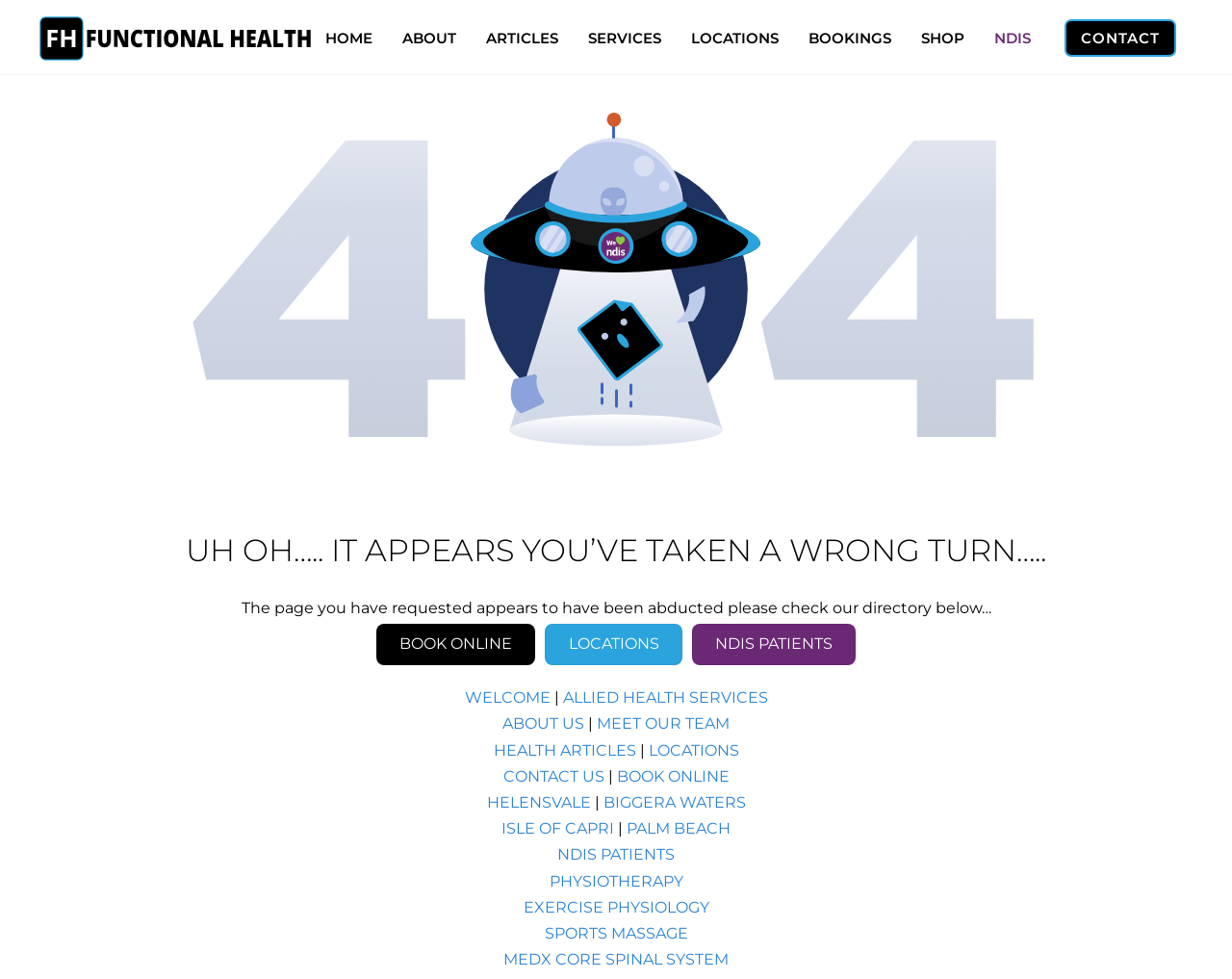Please locate the bounding box coordinates of the region I need to click to follow this instruction: "Click NDIS PATIENTS".

[0.562, 0.637, 0.695, 0.68]